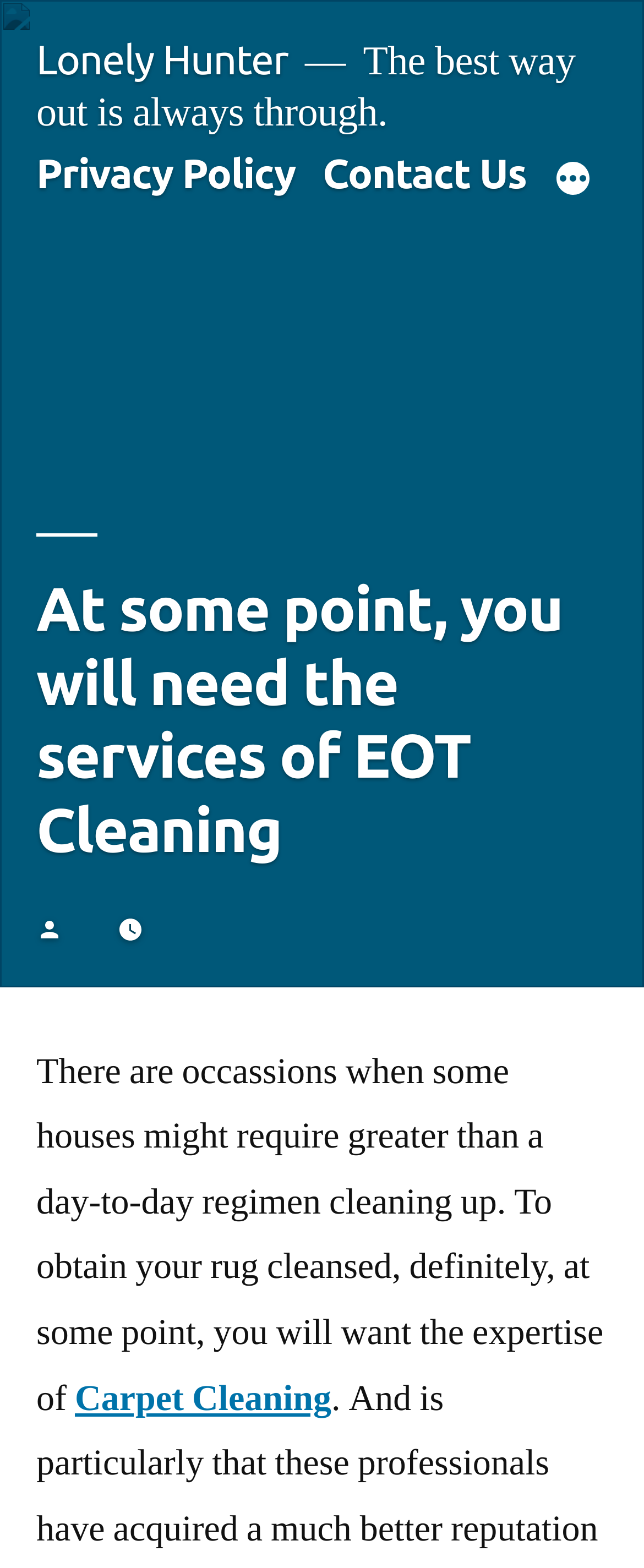Using floating point numbers between 0 and 1, provide the bounding box coordinates in the format (top-left x, top-left y, bottom-right x, bottom-right y). Locate the UI element described here: parent_node: Business aria-label="More"

[0.86, 0.102, 0.921, 0.128]